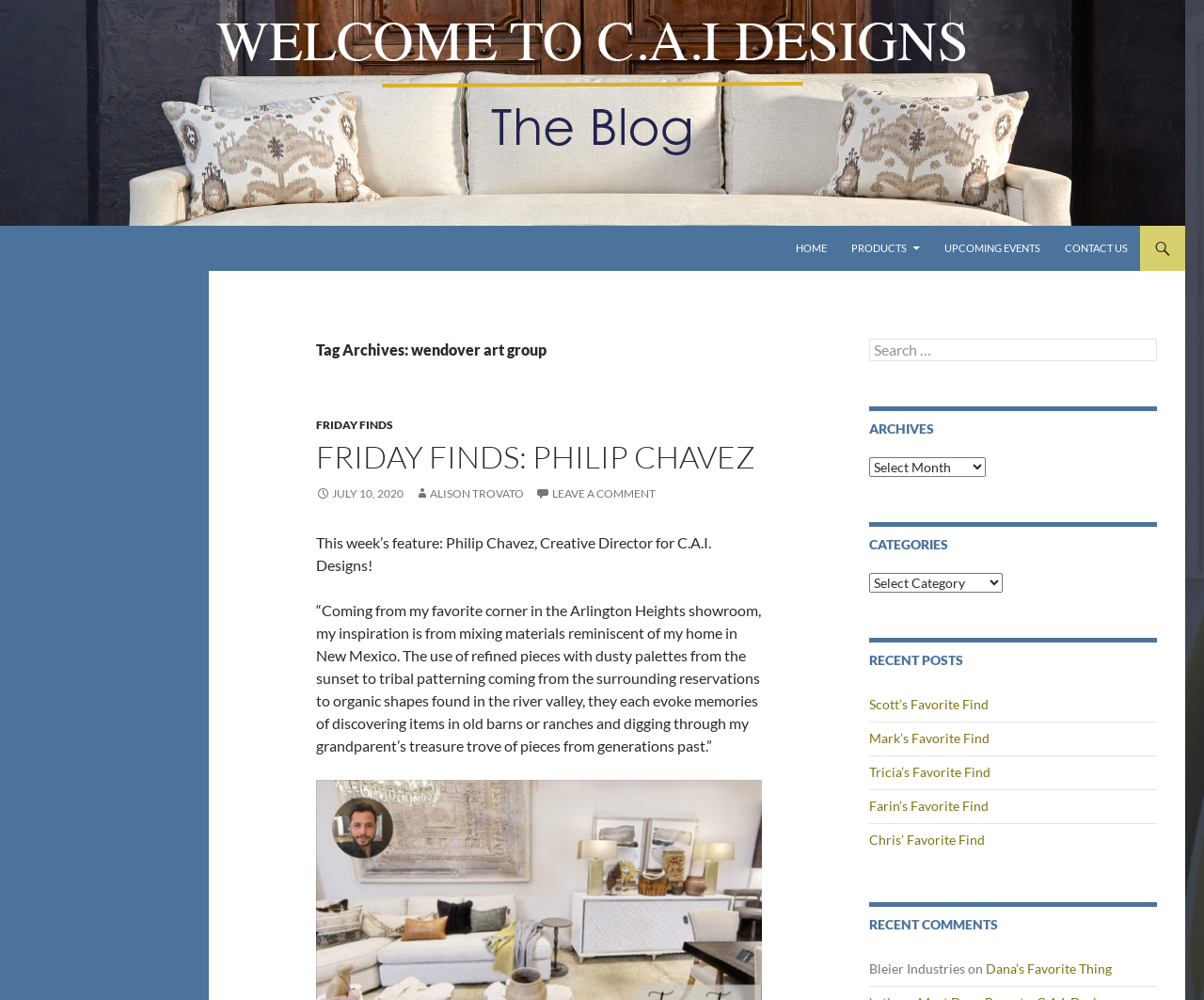Show the bounding box coordinates of the element that should be clicked to complete the task: "Search for something".

[0.722, 0.339, 0.961, 0.361]